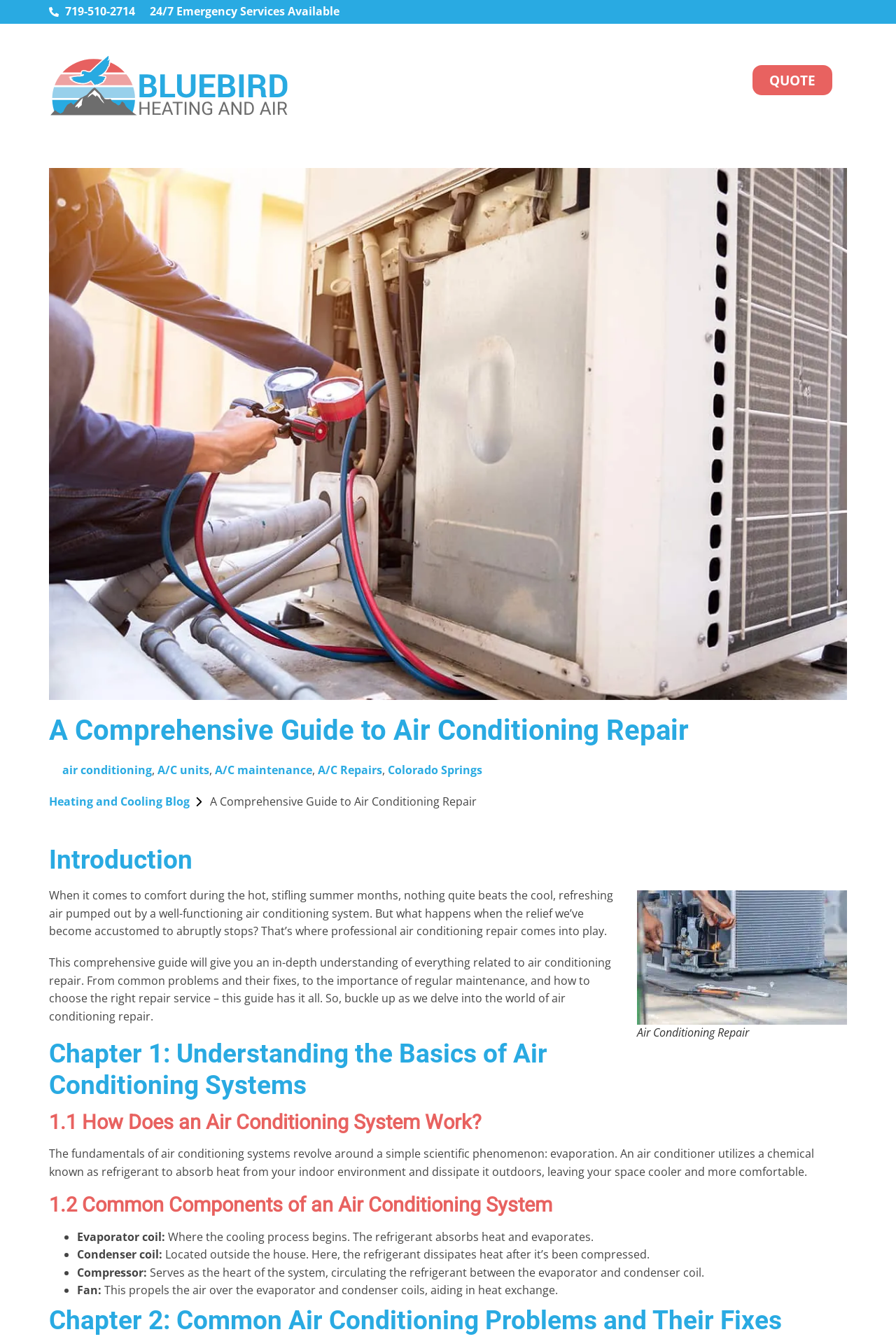Kindly determine the bounding box coordinates for the clickable area to achieve the given instruction: "Call the emergency services".

[0.055, 0.002, 0.163, 0.015]